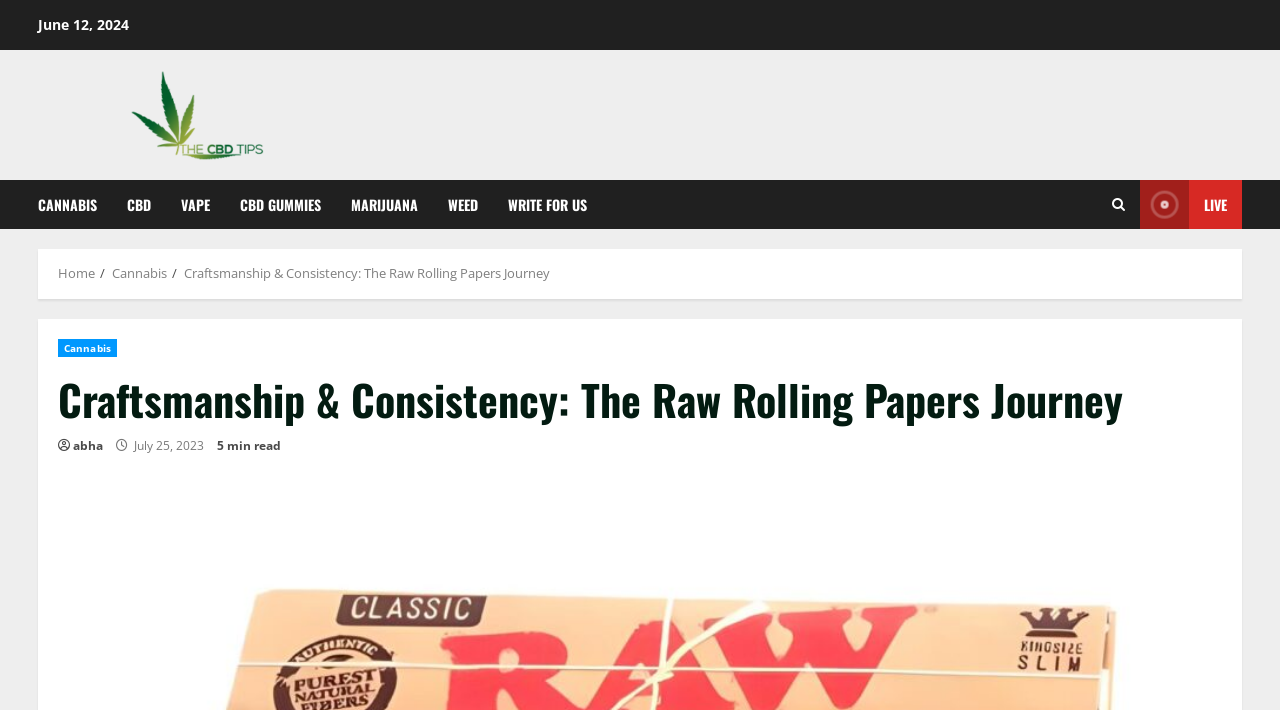Determine the bounding box coordinates of the target area to click to execute the following instruction: "Visit the 'Home' page."

[0.045, 0.372, 0.074, 0.397]